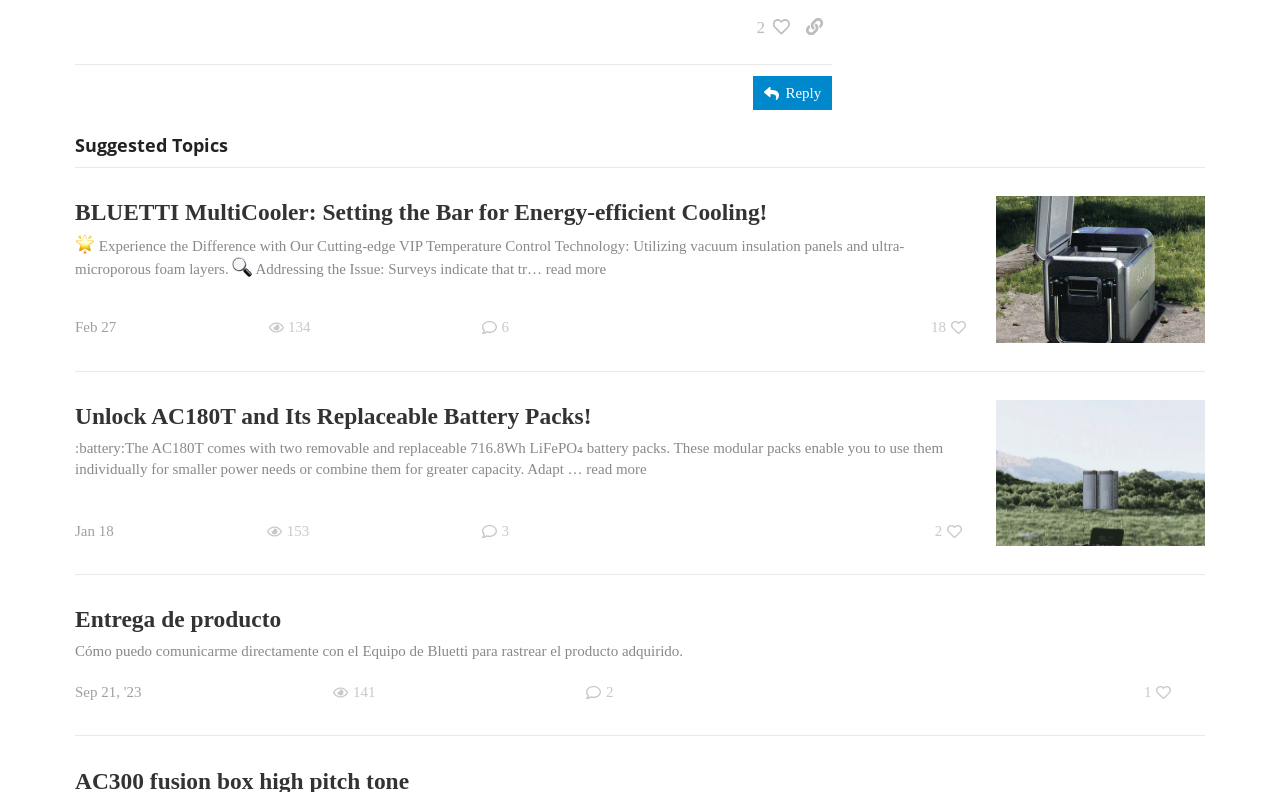How many topics are suggested?
Provide a concise answer using a single word or phrase based on the image.

3